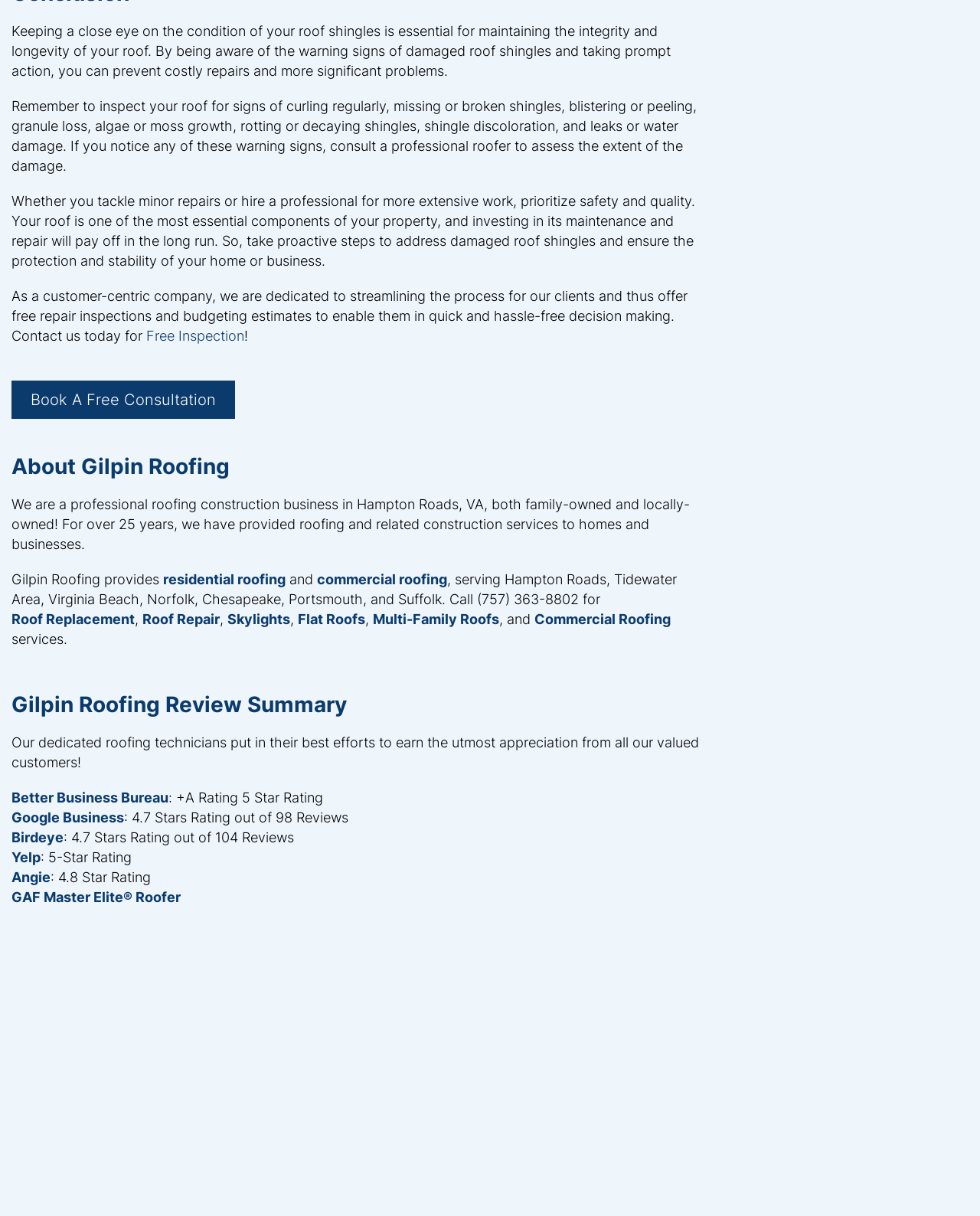Please specify the bounding box coordinates in the format (top-left x, top-left y, bottom-right x, bottom-right y), with all values as floating point numbers between 0 and 1. Identify the bounding box of the UI element described by: Free Inspection

[0.149, 0.268, 0.249, 0.285]